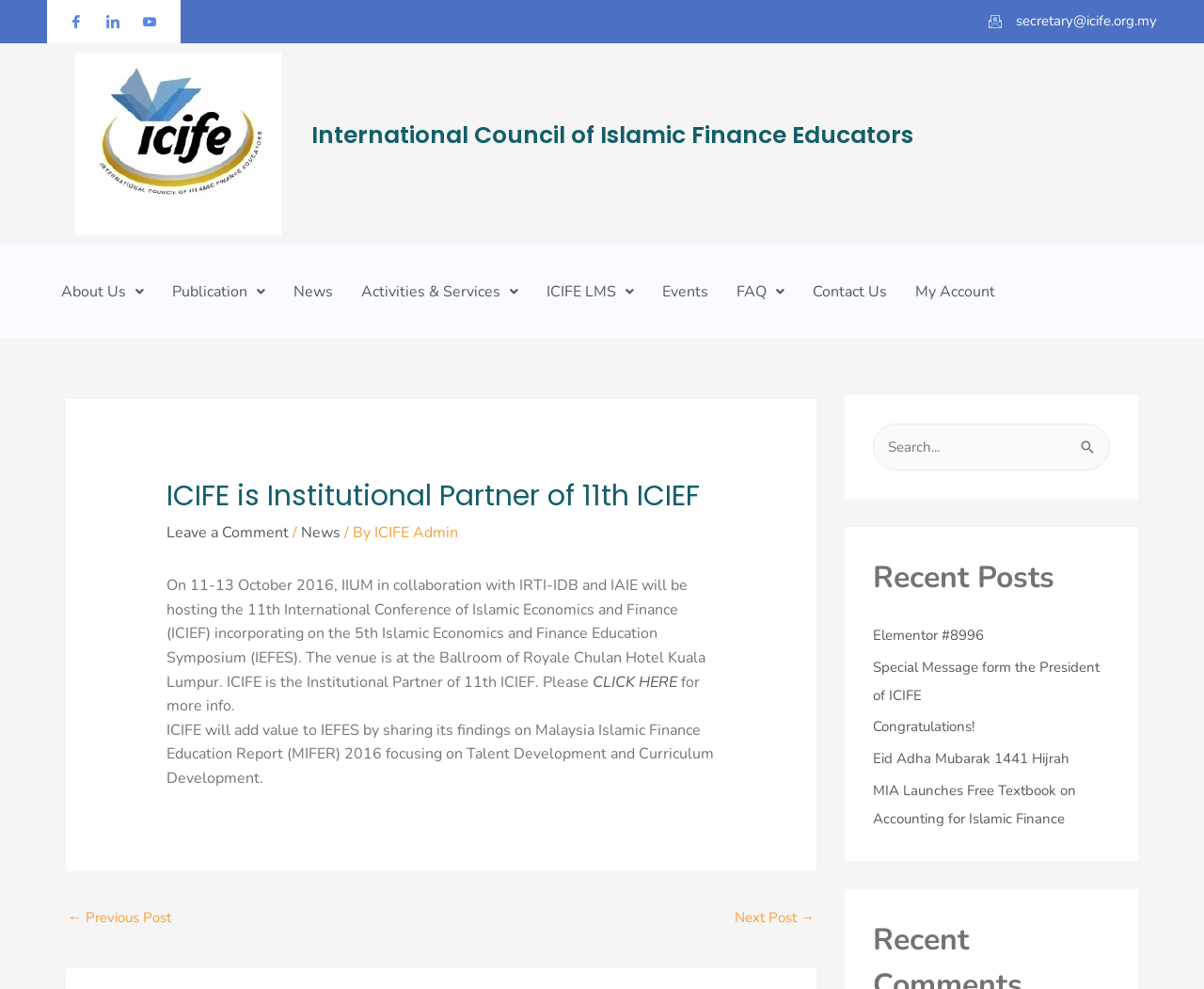Provide the bounding box coordinates of the area you need to click to execute the following instruction: "Search for something".

[0.725, 0.428, 0.922, 0.475]